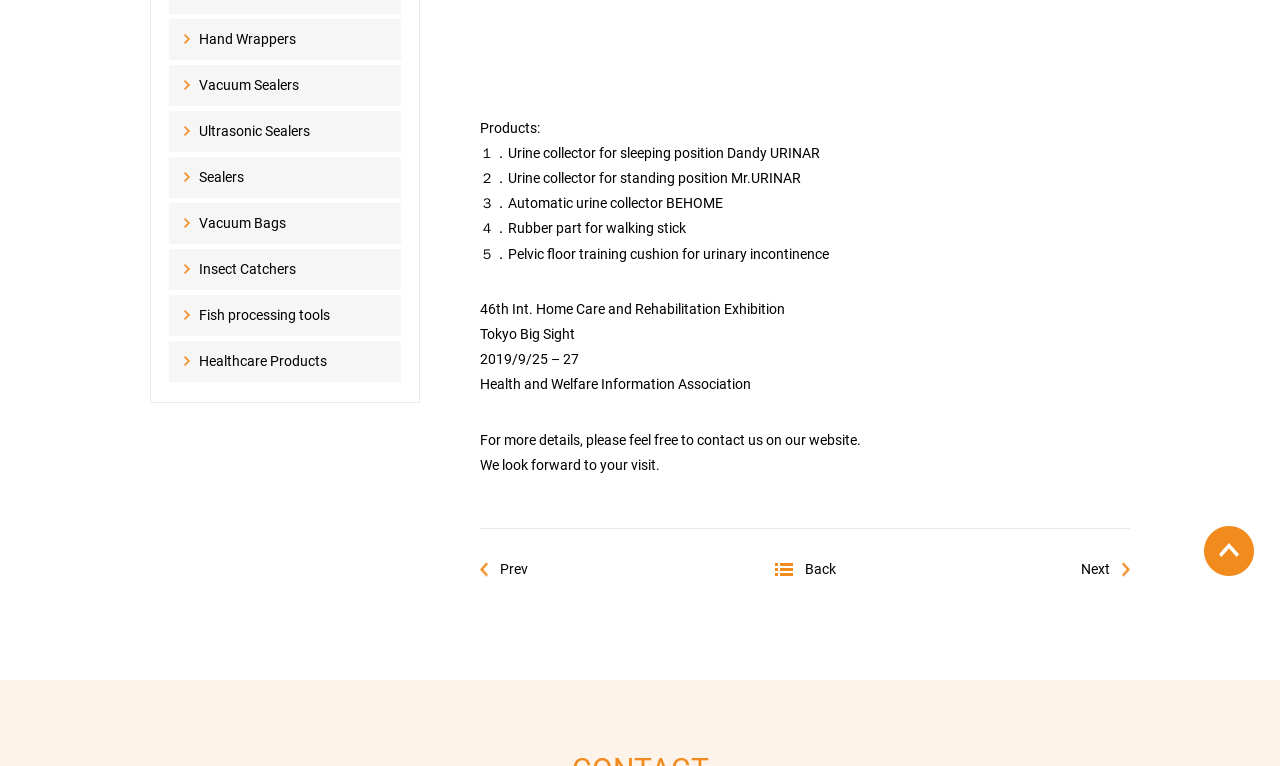Find the bounding box coordinates corresponding to the UI element with the description: "alt="pagetop"". The coordinates should be formatted as [left, top, right, bottom], with values as floats between 0 and 1.

[0.941, 0.689, 0.98, 0.71]